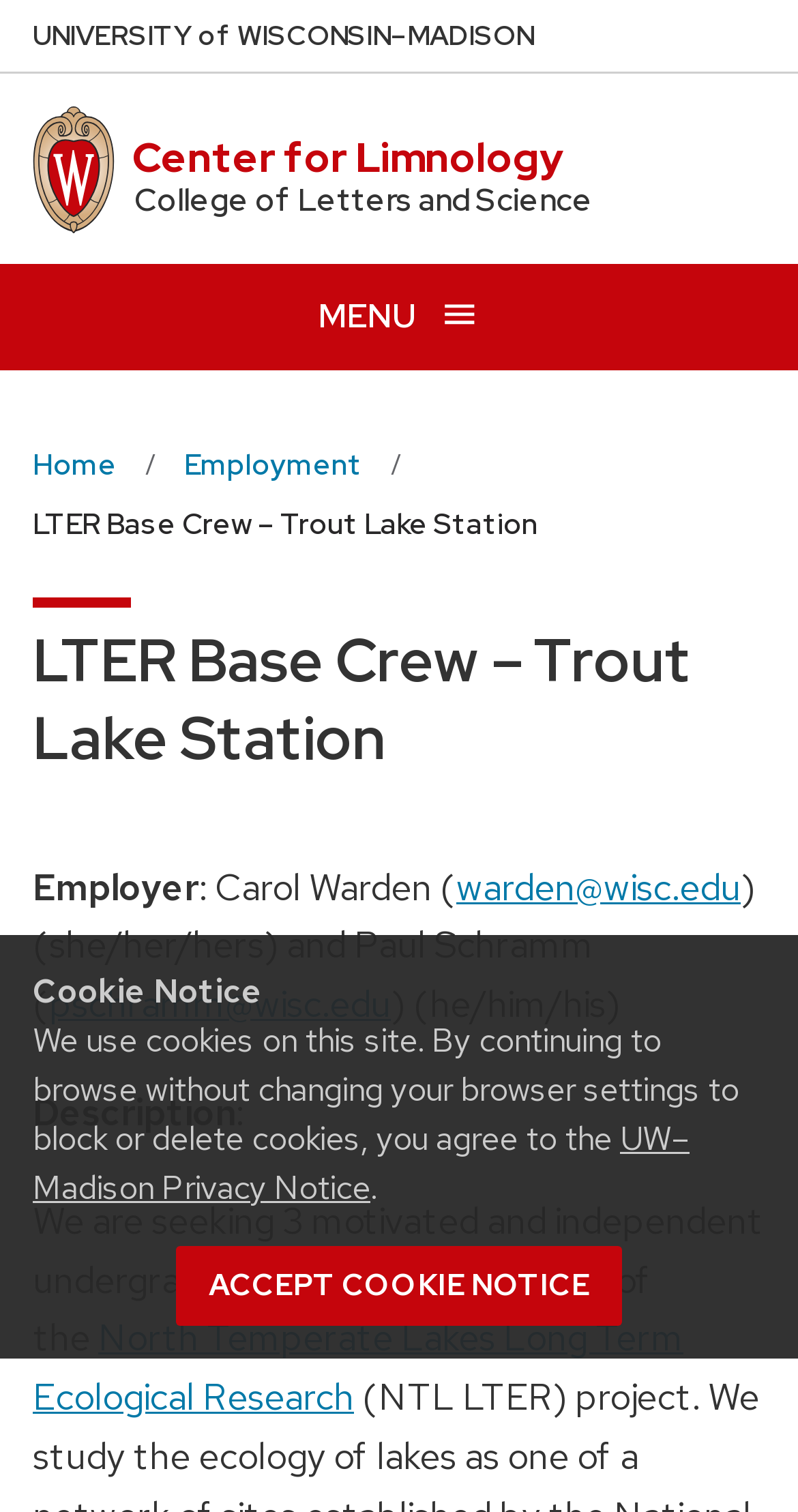Identify the bounding box coordinates of the clickable region to carry out the given instruction: "Learn more about North Temperate Lakes Long Term Ecological Research".

[0.041, 0.869, 0.856, 0.939]